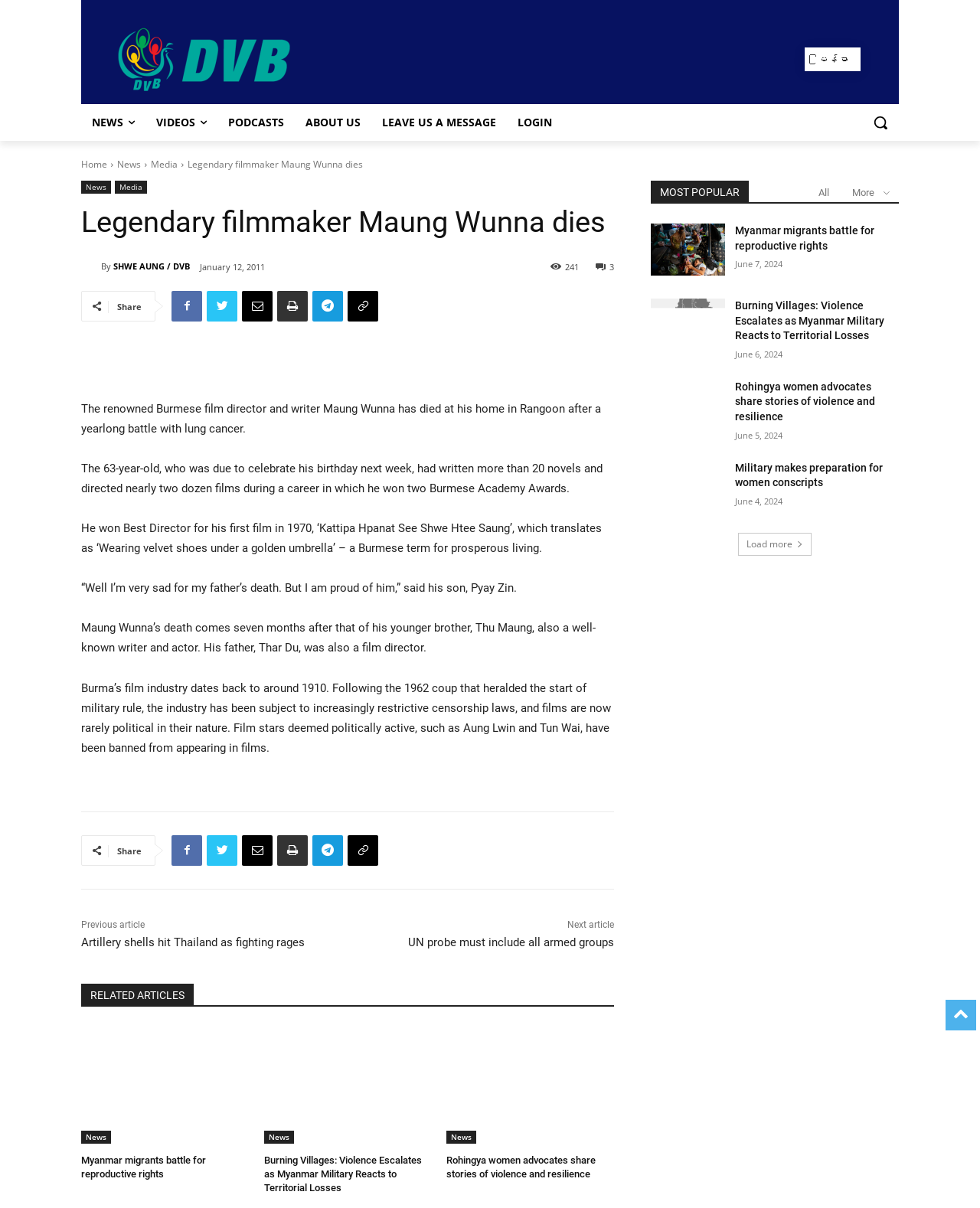Please identify the coordinates of the bounding box for the clickable region that will accomplish this instruction: "Read the news article 'Legendary filmmaker Maung Wunna dies'".

[0.083, 0.17, 0.618, 0.199]